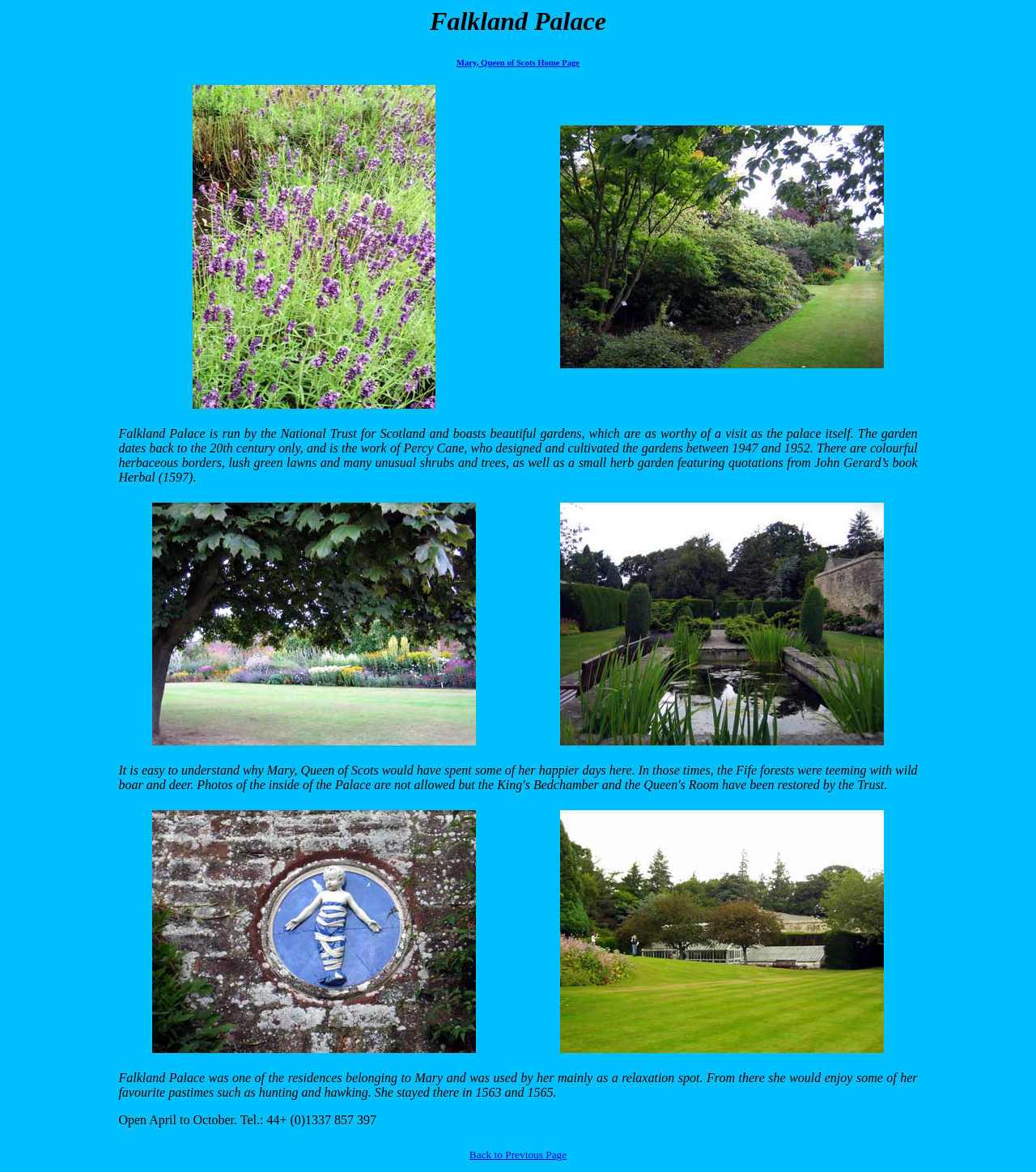What can be found in the small herb garden?
Look at the image and respond to the question as thoroughly as possible.

According to the webpage, the small herb garden features quotations from John Gerard’s book Herbal (1597). This information is found in the second row of the table layout, which describes the gardens of Falkland Palace.